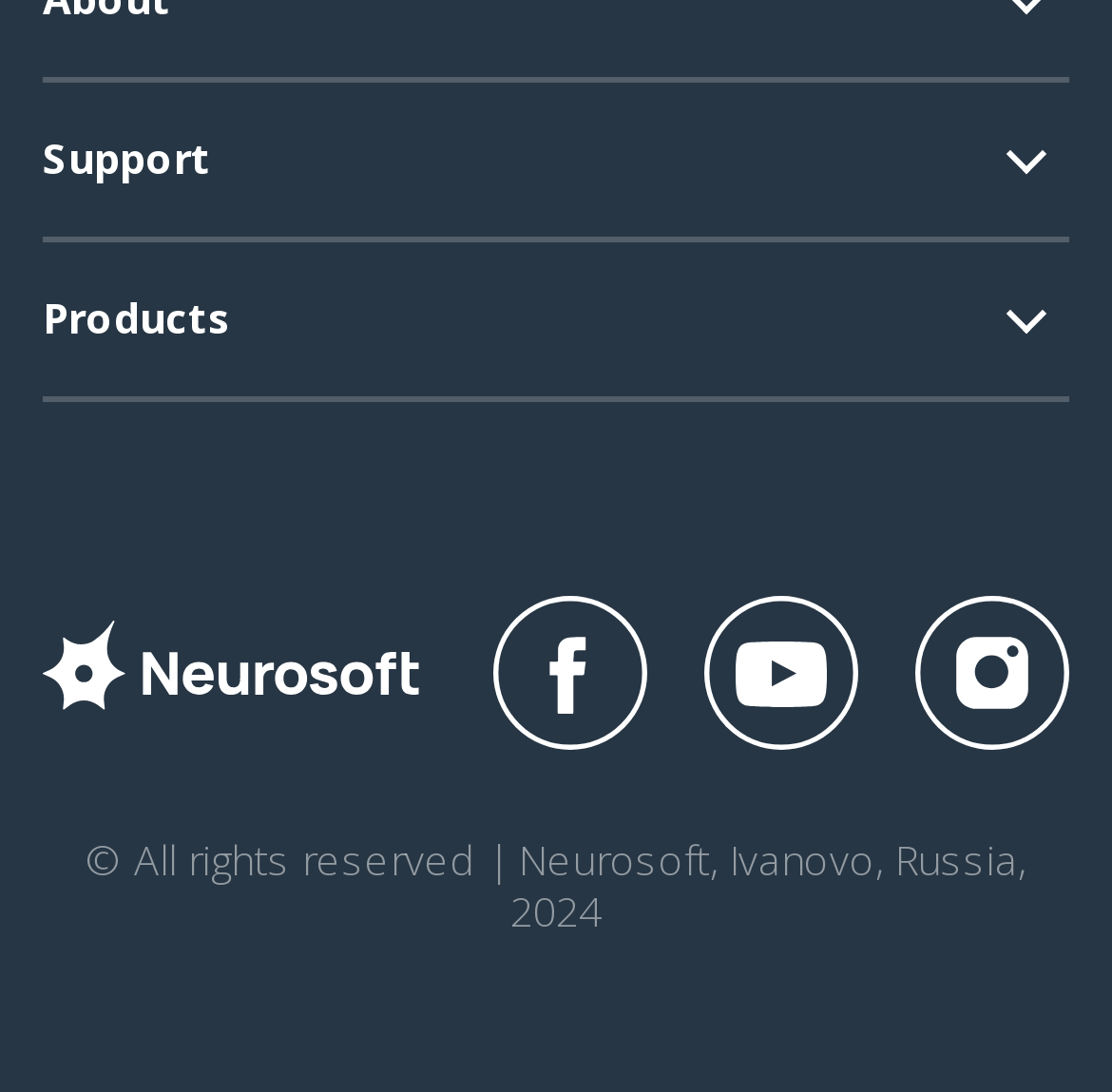Answer this question using a single word or a brief phrase:
How many product categories are there?

6